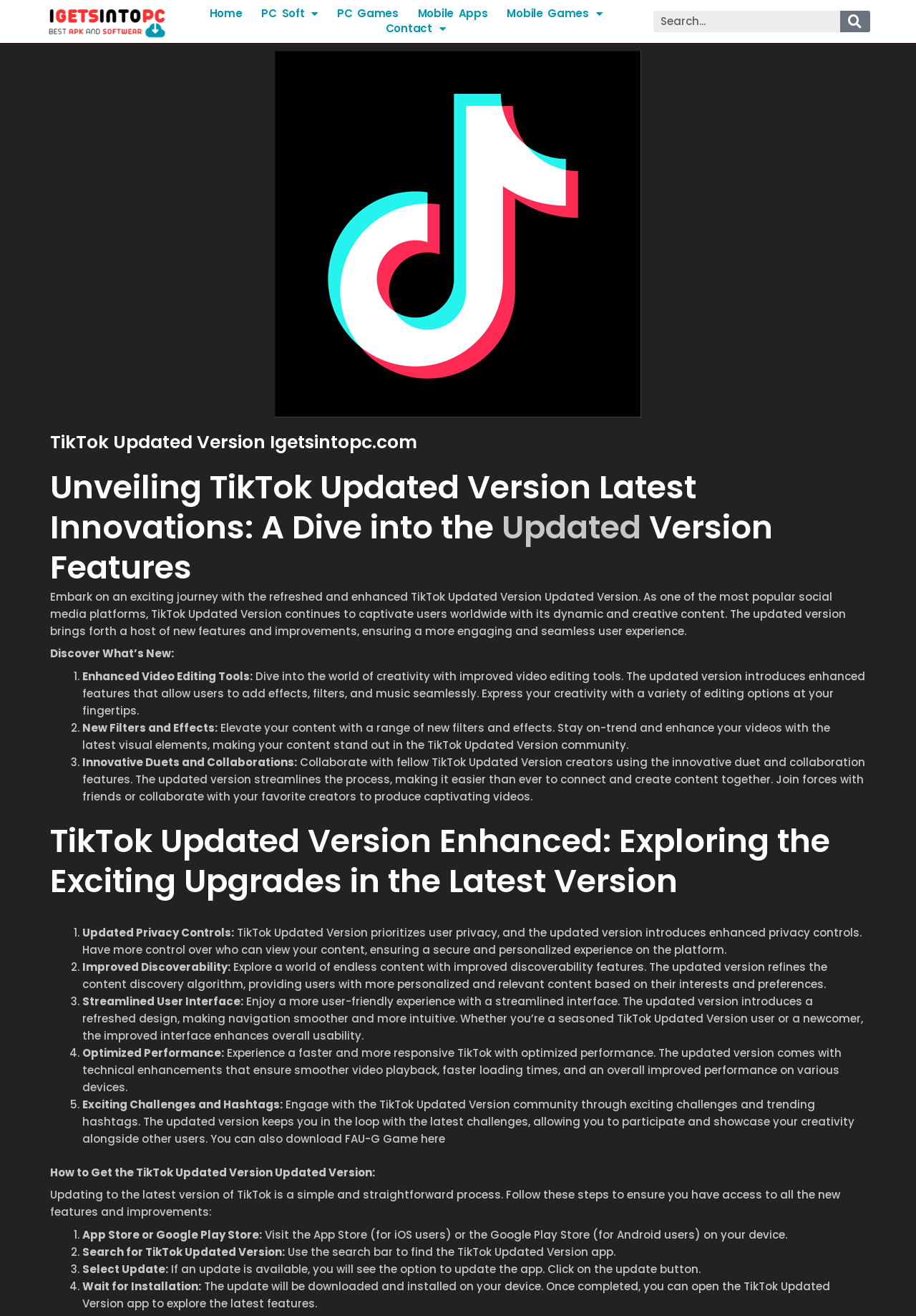Identify the bounding box coordinates of the area you need to click to perform the following instruction: "Click on the Updated link".

[0.548, 0.384, 0.7, 0.418]